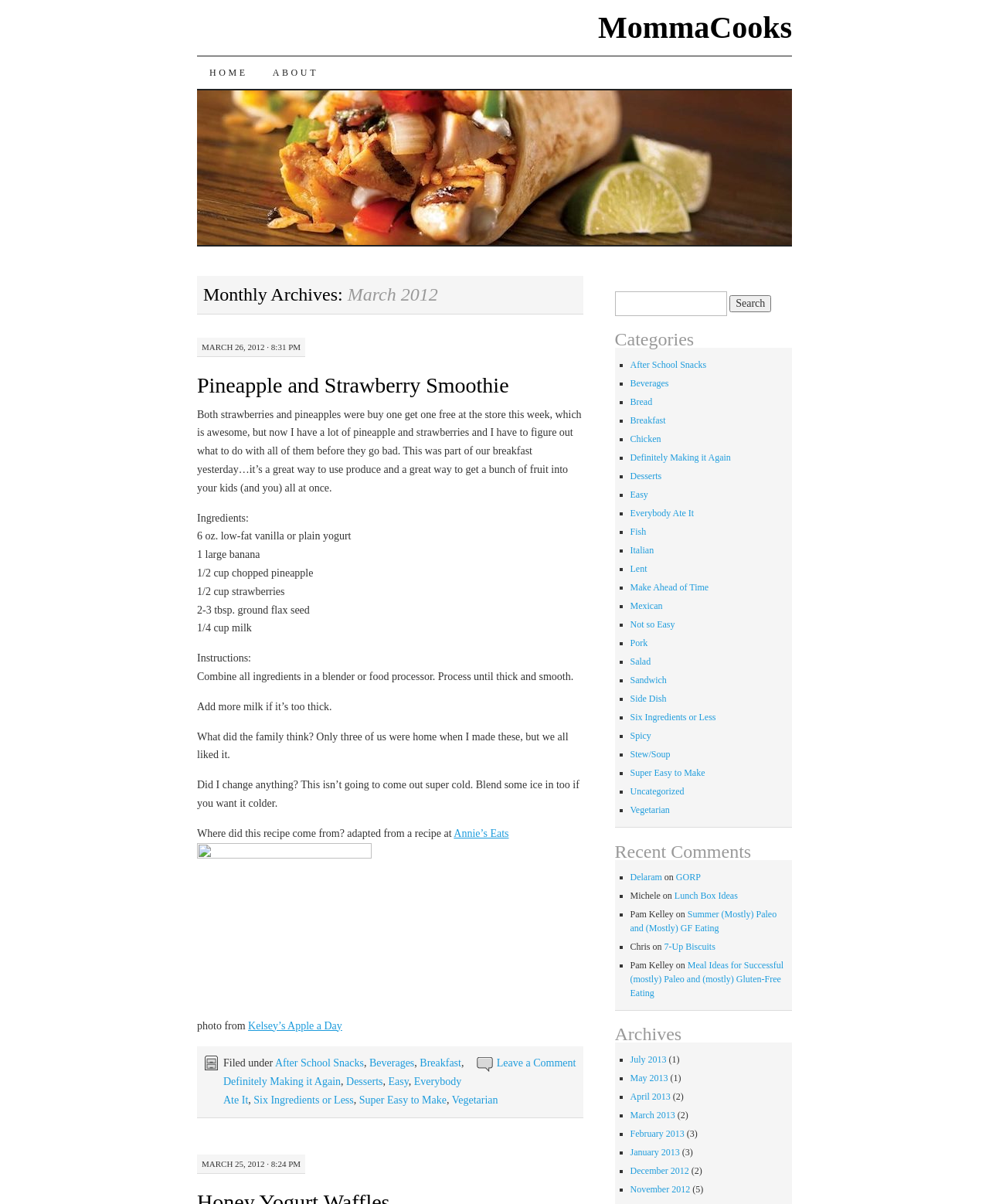Determine the bounding box coordinates of the region I should click to achieve the following instruction: "Read recent post about TikTok and Universal Music Group". Ensure the bounding box coordinates are four float numbers between 0 and 1, i.e., [left, top, right, bottom].

None